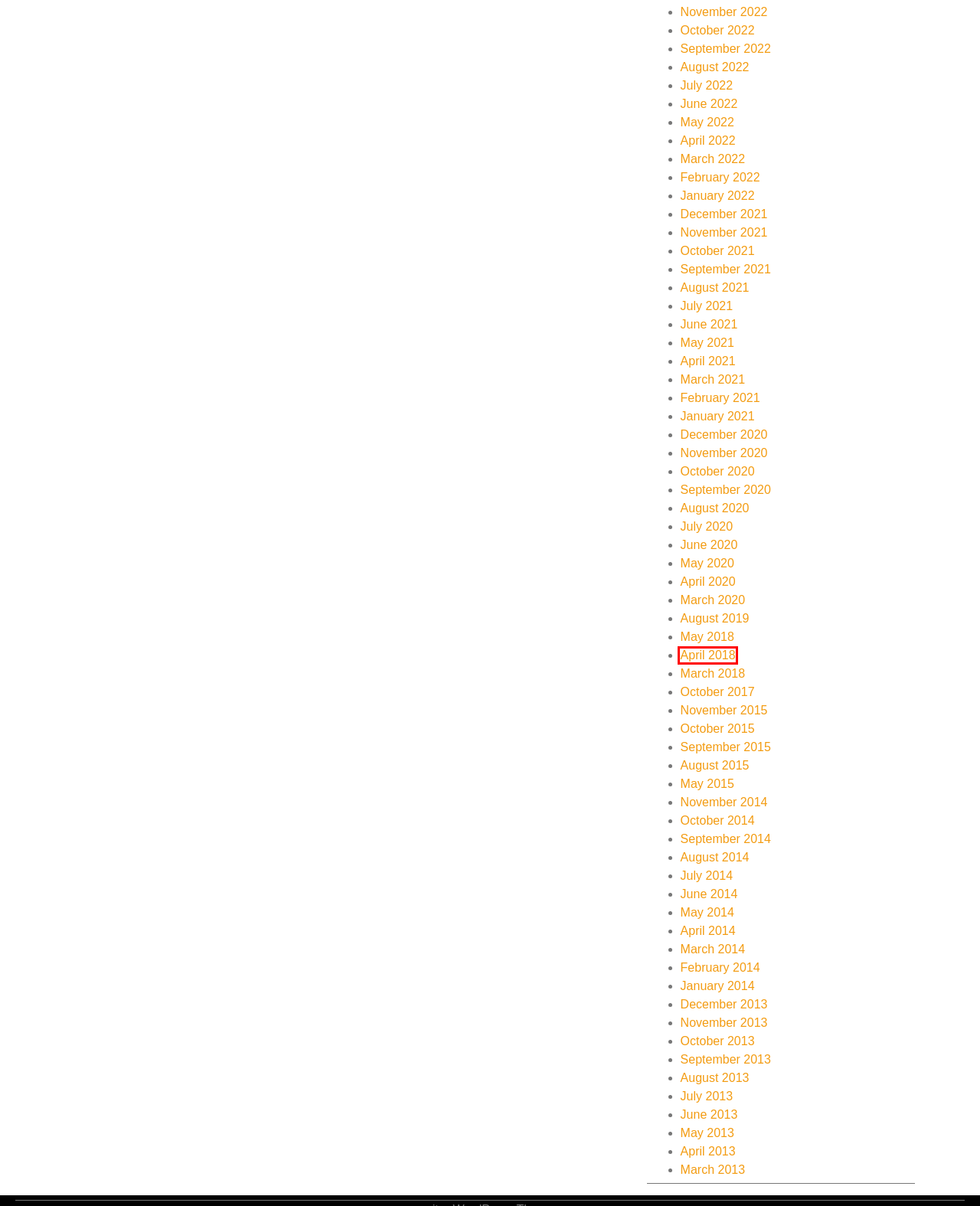You have a screenshot of a webpage with an element surrounded by a red bounding box. Choose the webpage description that best describes the new page after clicking the element inside the red bounding box. Here are the candidates:
A. November 2015 - RSS Feed List
B. April 2018 - RSS Feed List
C. October 2022 - RSS Feed List
D. October 2013 - RSS Feed List
E. August 2019 - RSS Feed List
F. March 2021 - RSS Feed List
G. May 2013 - RSS Feed List
H. November 2022 - RSS Feed List

B